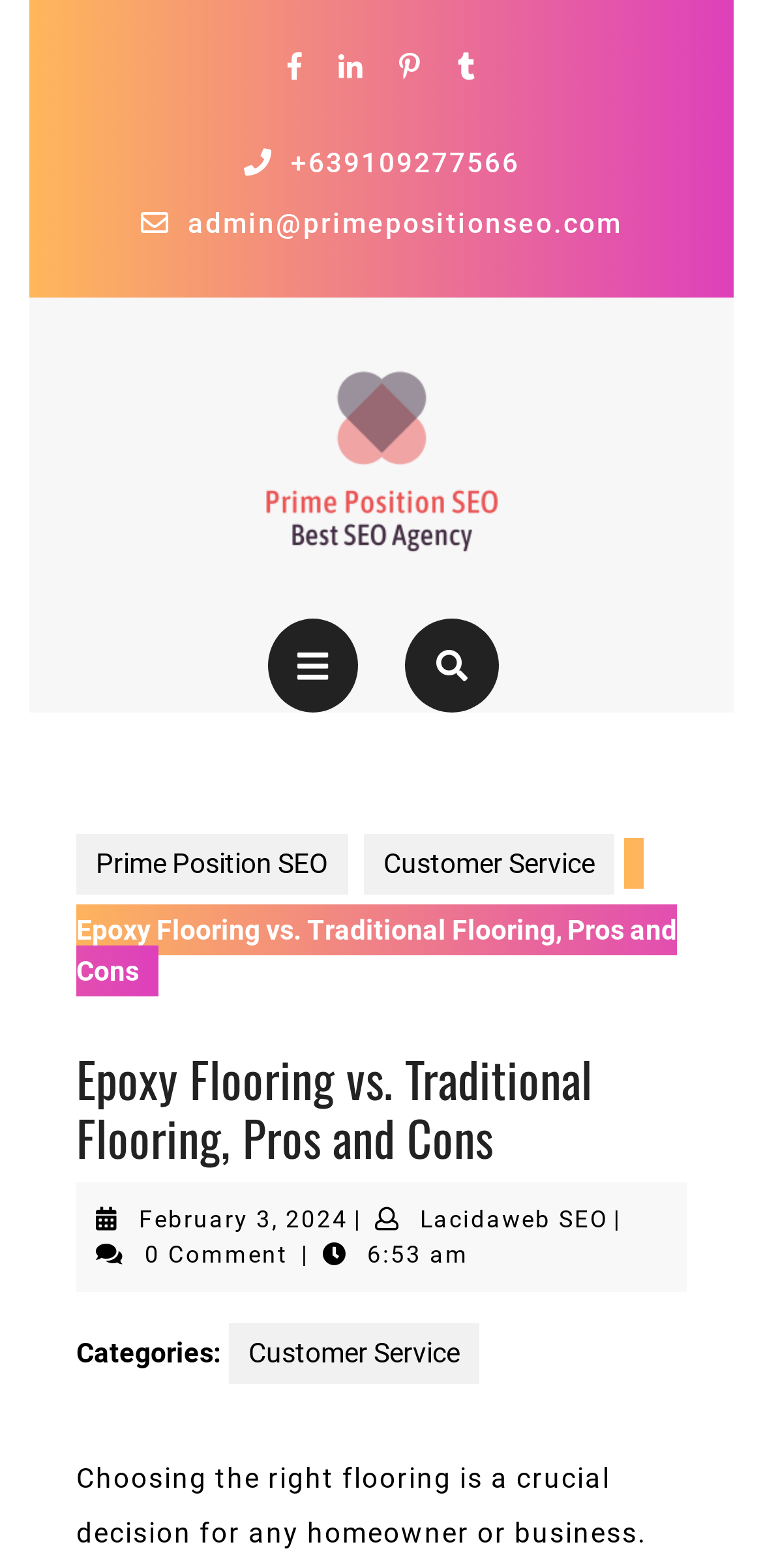Pinpoint the bounding box coordinates of the element to be clicked to execute the instruction: "Contact admin via email".

[0.246, 0.132, 0.815, 0.152]